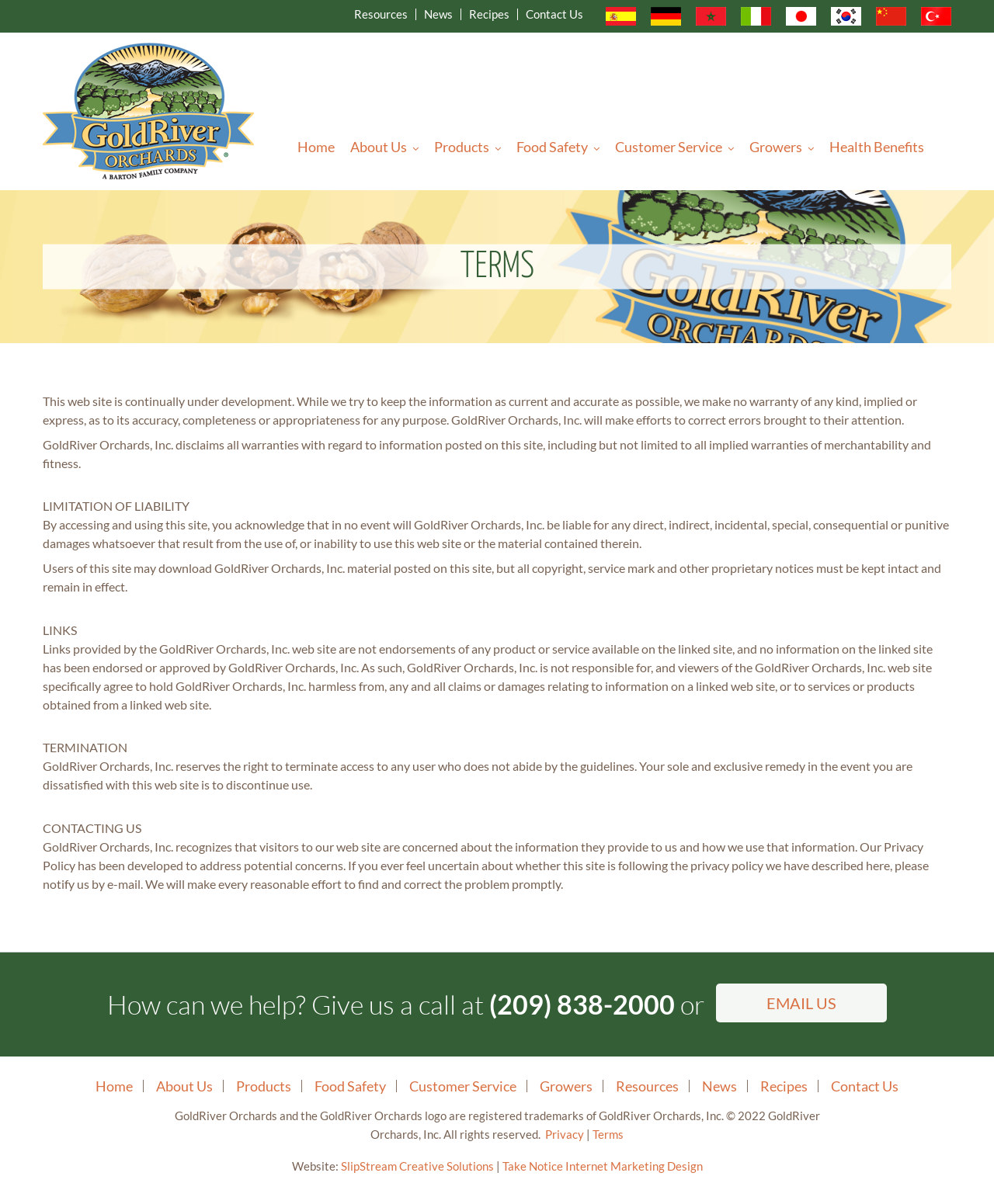What is the 'Food Safety' section about?
Carefully analyze the image and provide a thorough answer to the question.

The 'Food Safety' section is likely to provide information about the safety measures and protocols in place at GoldRiver Orchards to ensure the quality and safety of their products, including processing, plant design, and certifications.